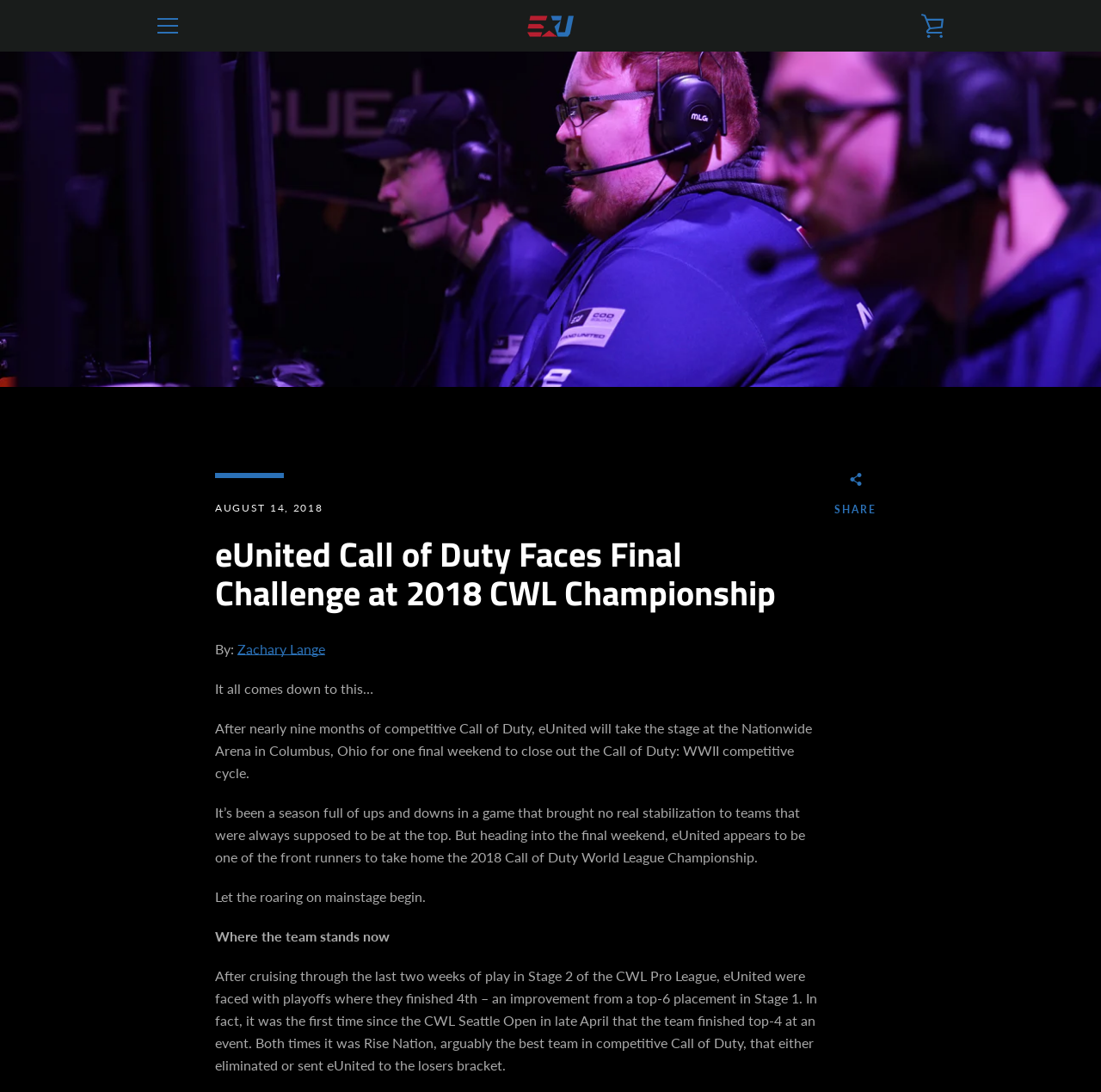Provide the bounding box coordinates for the UI element that is described as: "Share Share on Facebook".

[0.757, 0.433, 0.796, 0.472]